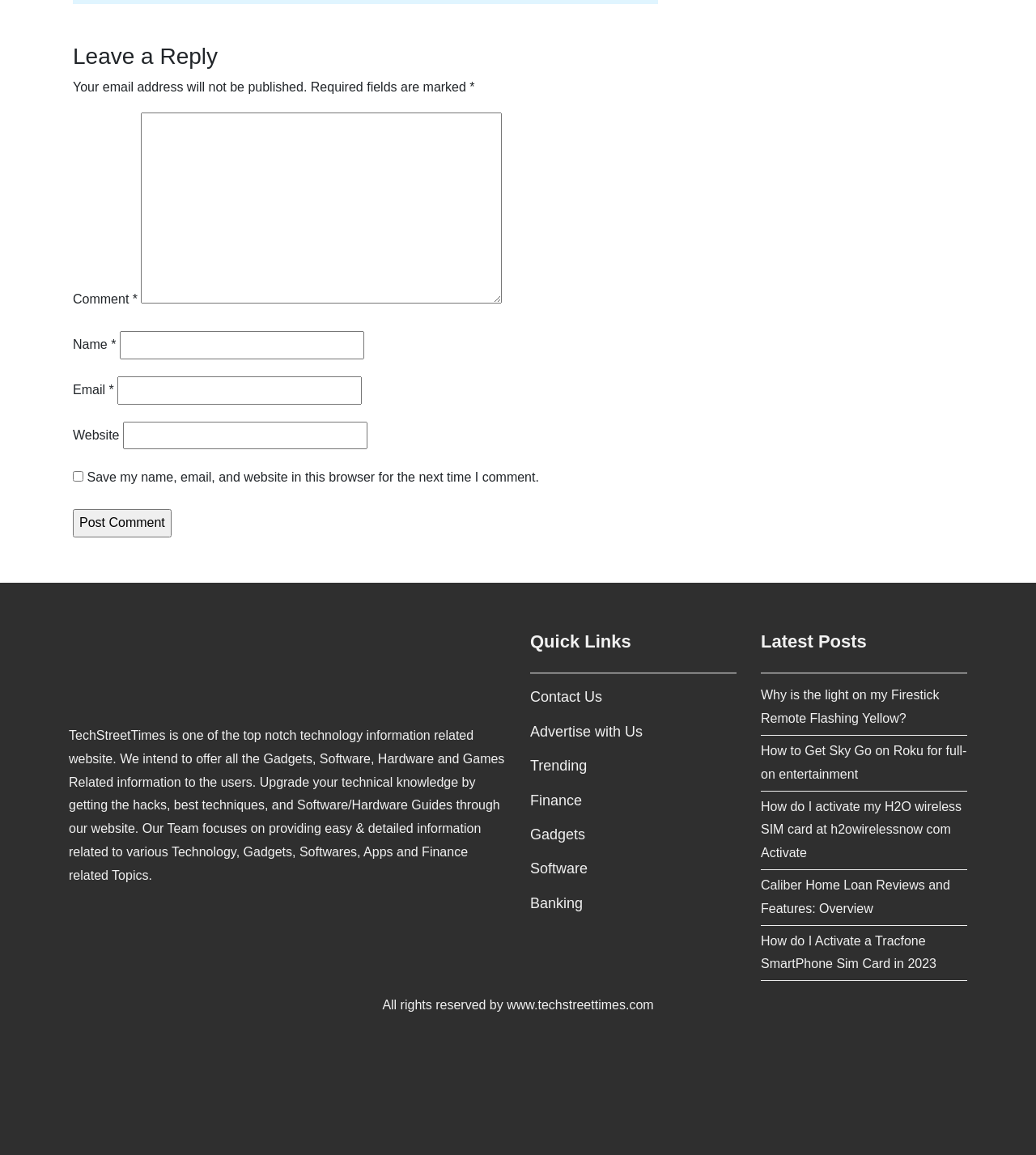Please locate the bounding box coordinates of the element that needs to be clicked to achieve the following instruction: "Enter your name". The coordinates should be four float numbers between 0 and 1, i.e., [left, top, right, bottom].

[0.115, 0.287, 0.351, 0.311]